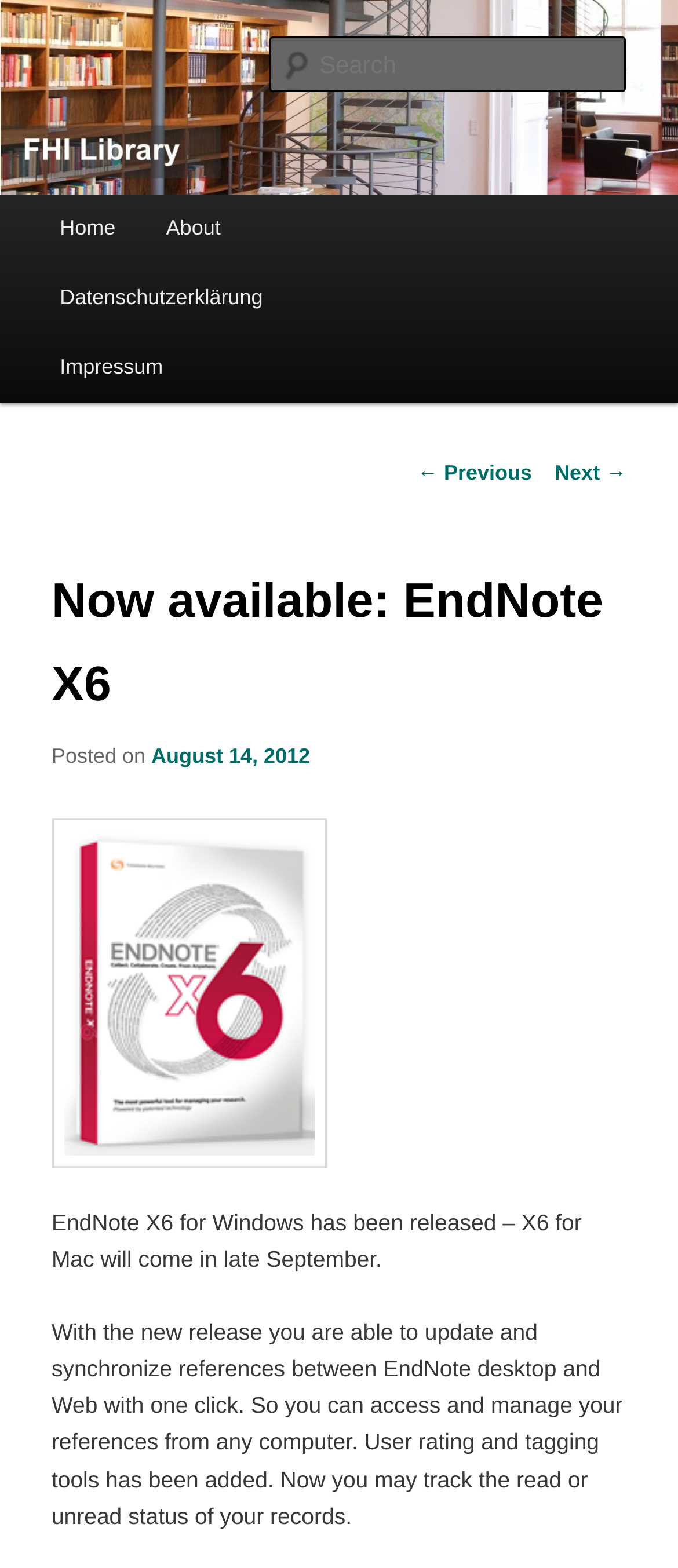Summarize the webpage comprehensively, mentioning all visible components.

The webpage is about the FHI Library, with a prominent heading "FHI Library" at the top left corner. Below this heading, there is a link to the library's main page. On the top right corner, there is a search textbox with a label "Search". 

Below the search box, there is a main menu section with links to "Home", "About", "Datenschutzerklärung", and "Impressum". 

The main content of the page is about the announcement of EndNote X6, with a heading "Now available: EndNote X6" in the middle of the page. Below this heading, there is a post date "August 14, 2012" and a brief description of the new features of EndNote X6, including the ability to update and synchronize references between EndNote desktop and Web, user rating and tagging tools, and the ability to track the read or unread status of records. 

On the right side of the main content, there is an image related to EndNote X6. Above the main content, there are links to navigate to the previous and next posts.